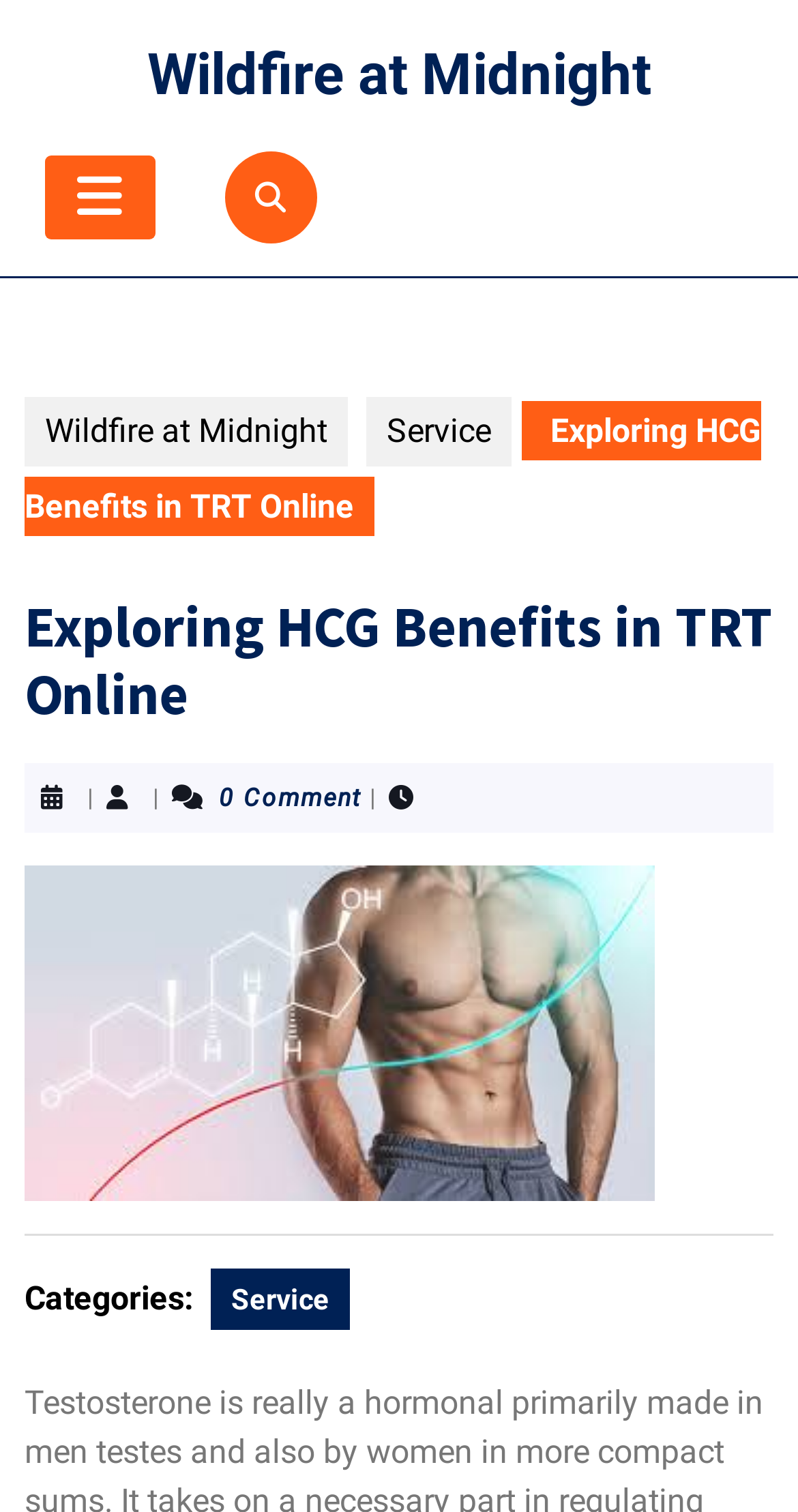What type of content is categorized under 'Service'?
Based on the image content, provide your answer in one word or a short phrase.

Unknown